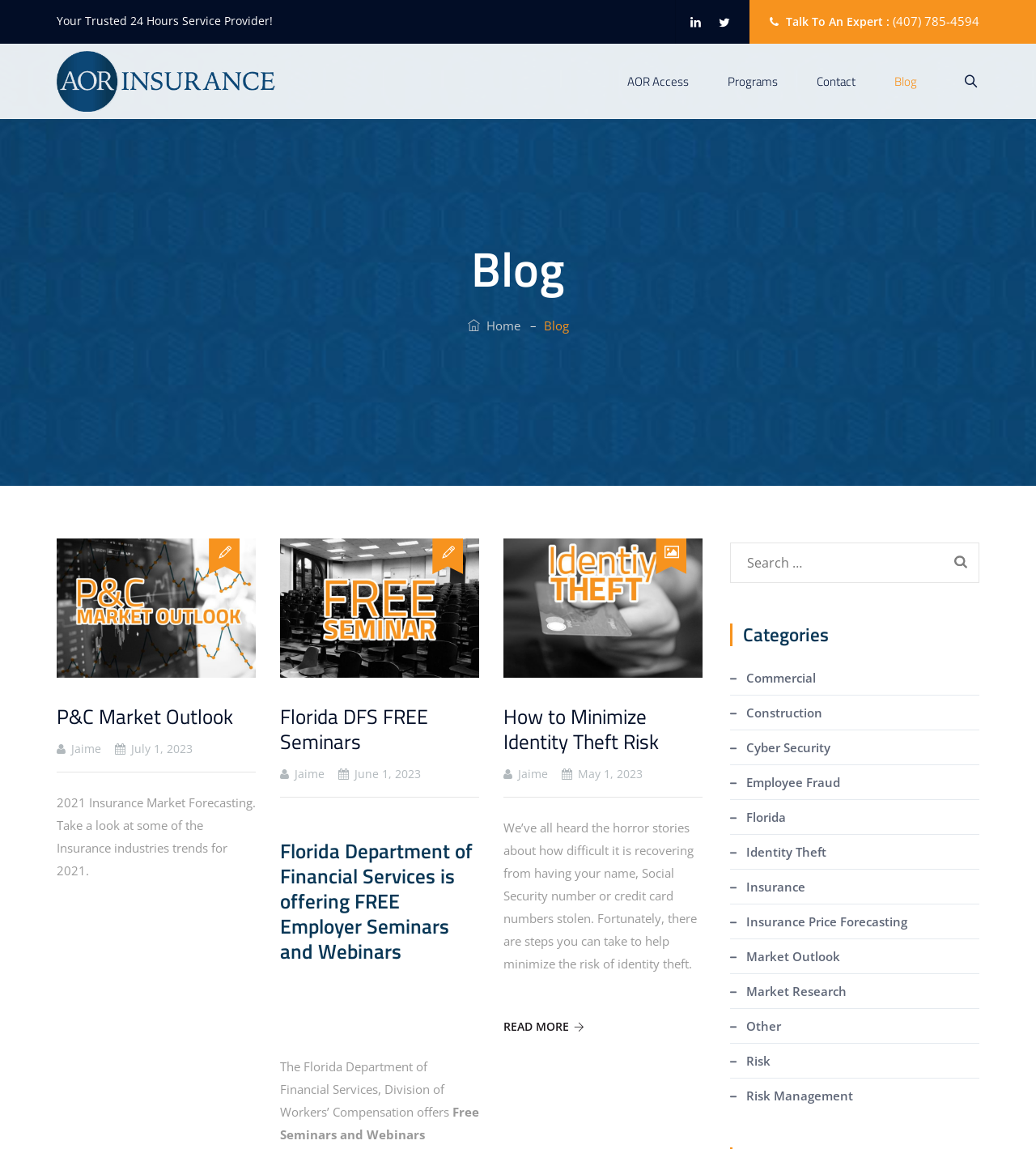Using the information shown in the image, answer the question with as much detail as possible: What is the purpose of the search box?

I found the purpose of the search box by looking at the section on the right side of the webpage, where it says 'Search for:' followed by a search box and a search button.